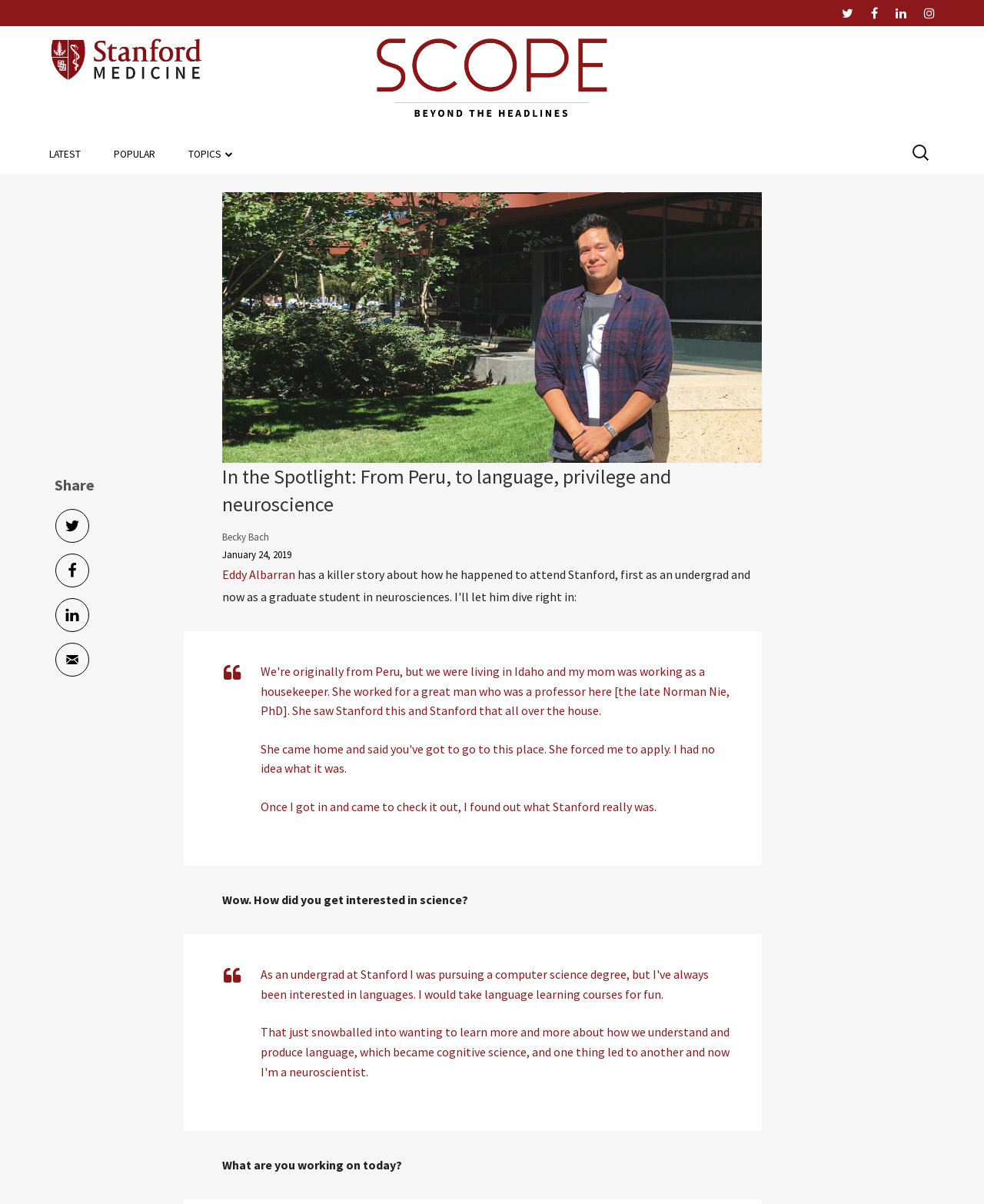Look at the image and write a detailed answer to the question: 
How many topics are available in the primary menu?

I counted the number of topics in the primary menu, which are LATEST, POPULAR, TOPICS, MEDICAL RESEARCH, MEDICAL EDUCATION, GLOBAL HEALTH, and HEALTH POLICY, and found that there are 7 topics.